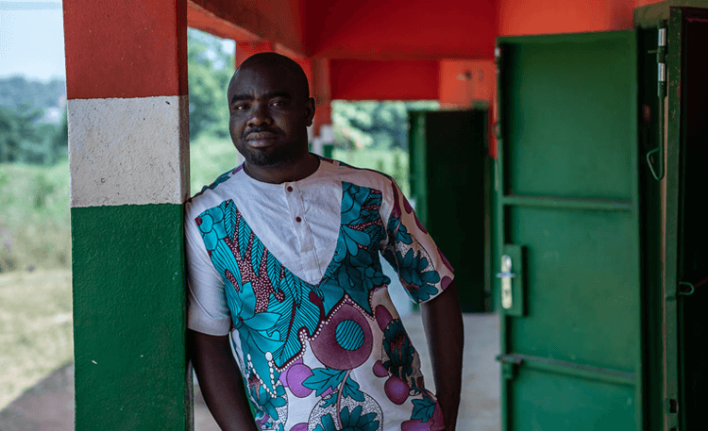Respond with a single word or phrase:
What is the setting of the image?

Community space